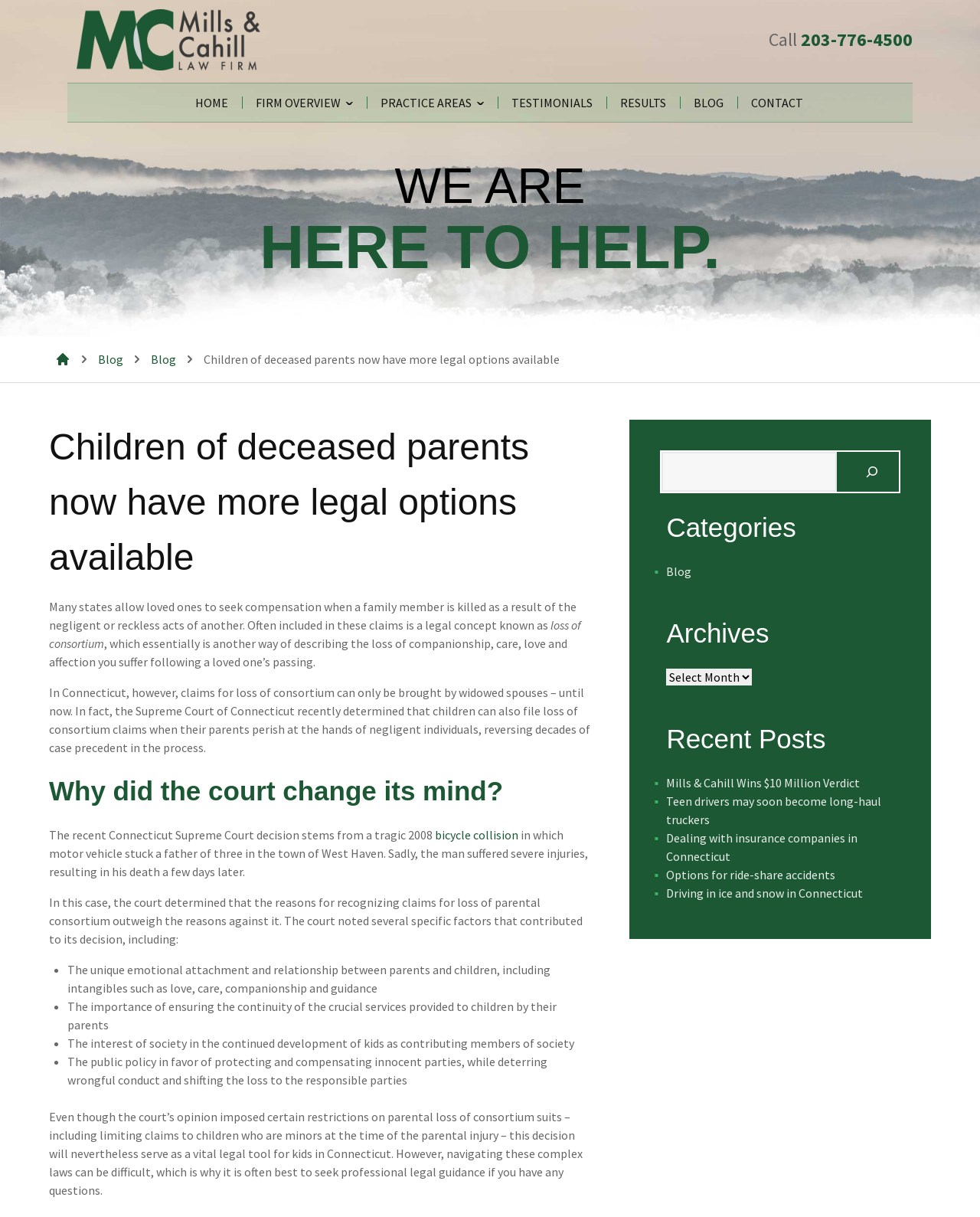What is the topic of the article?
Please provide a detailed and comprehensive answer to the question.

I found the answer by reading the article's content, which discusses the legal concept of loss of consortium and its application in Connecticut.